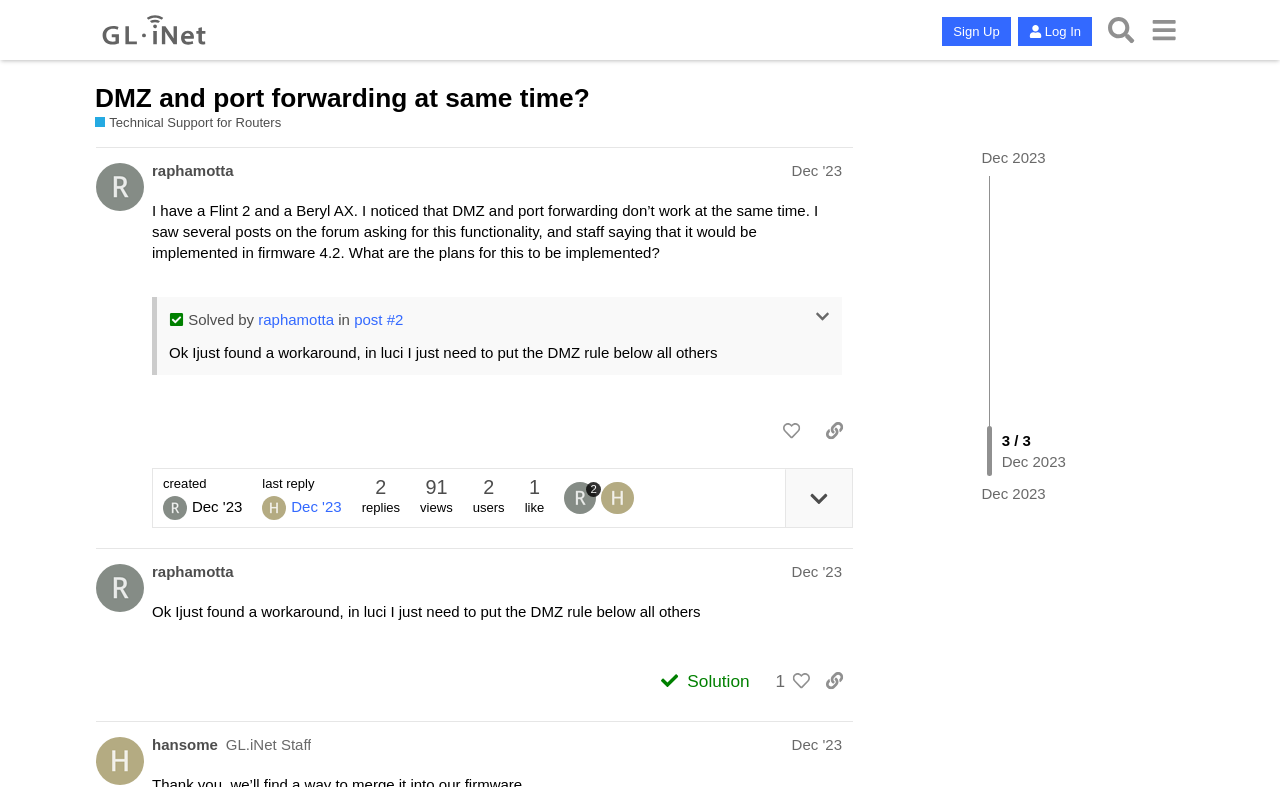How many replies are there in the topic?
Kindly offer a comprehensive and detailed response to the question.

The number of replies in the topic can be determined by looking at the static text '3 / 3' located near the top of the webpage. This text indicates that there are 3 replies in the topic.